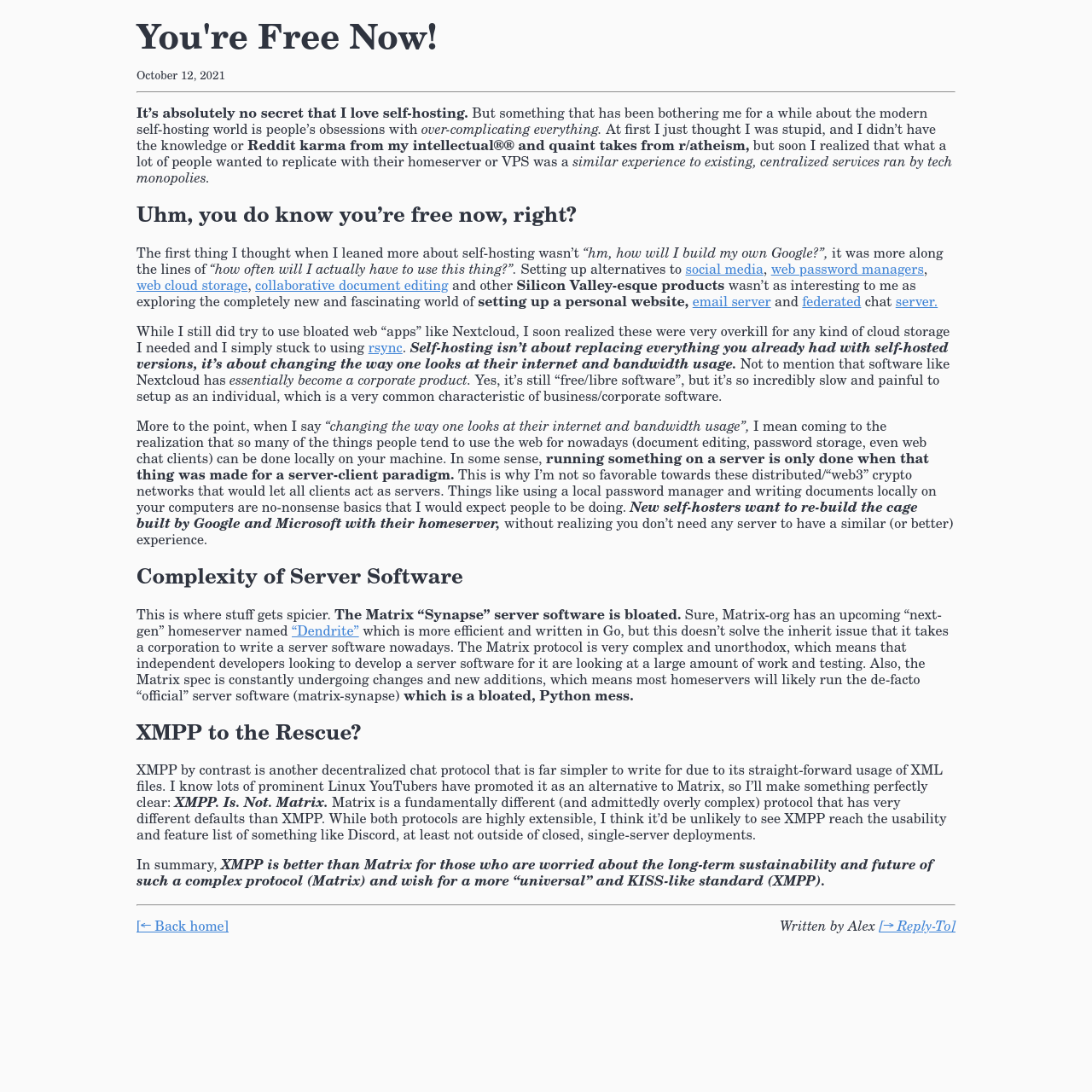Locate the primary heading on the webpage and return its text.

You're Free Now!